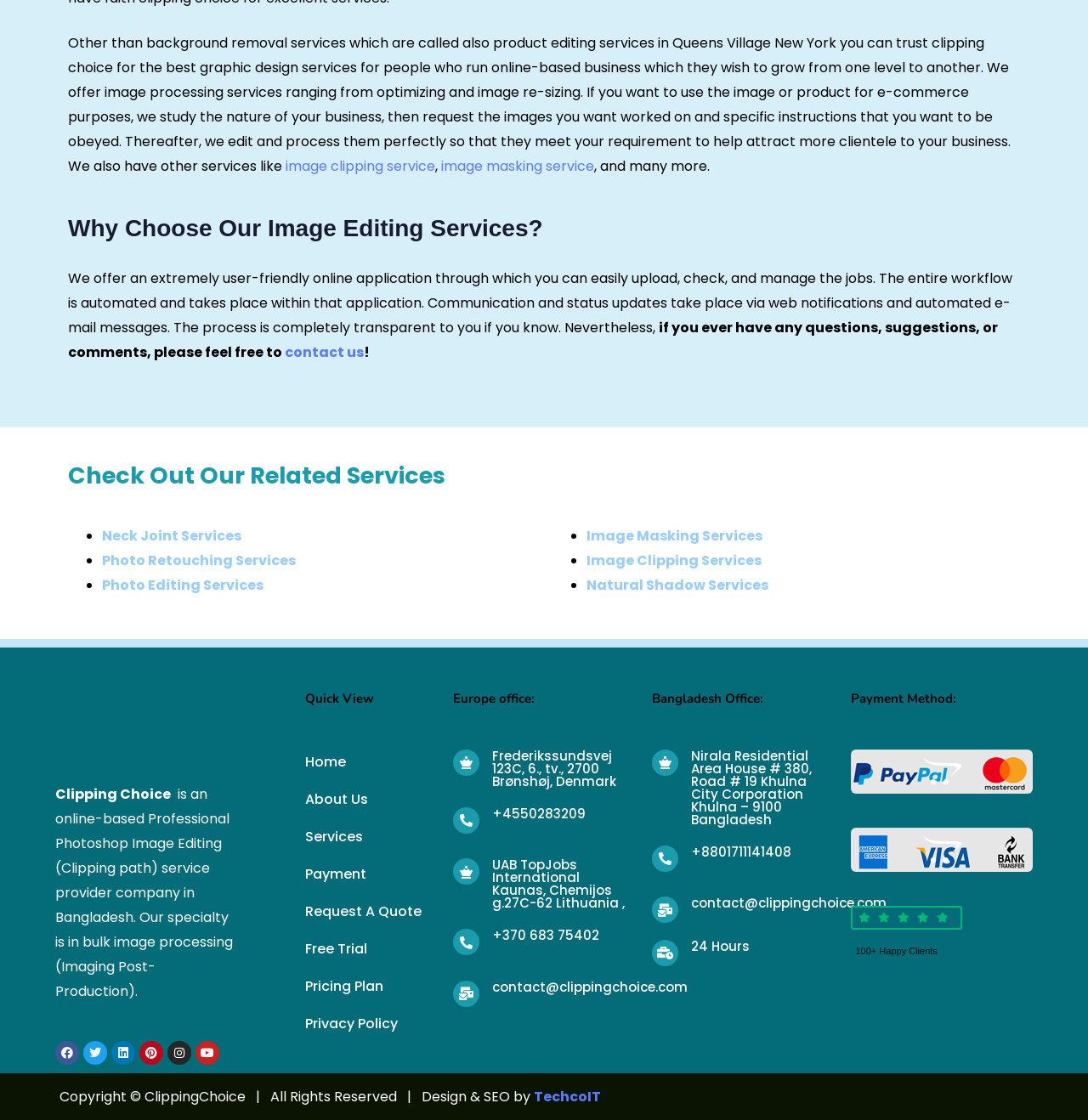What is the payment method accepted by the company?
Answer the question with a single word or phrase, referring to the image.

Multiple methods